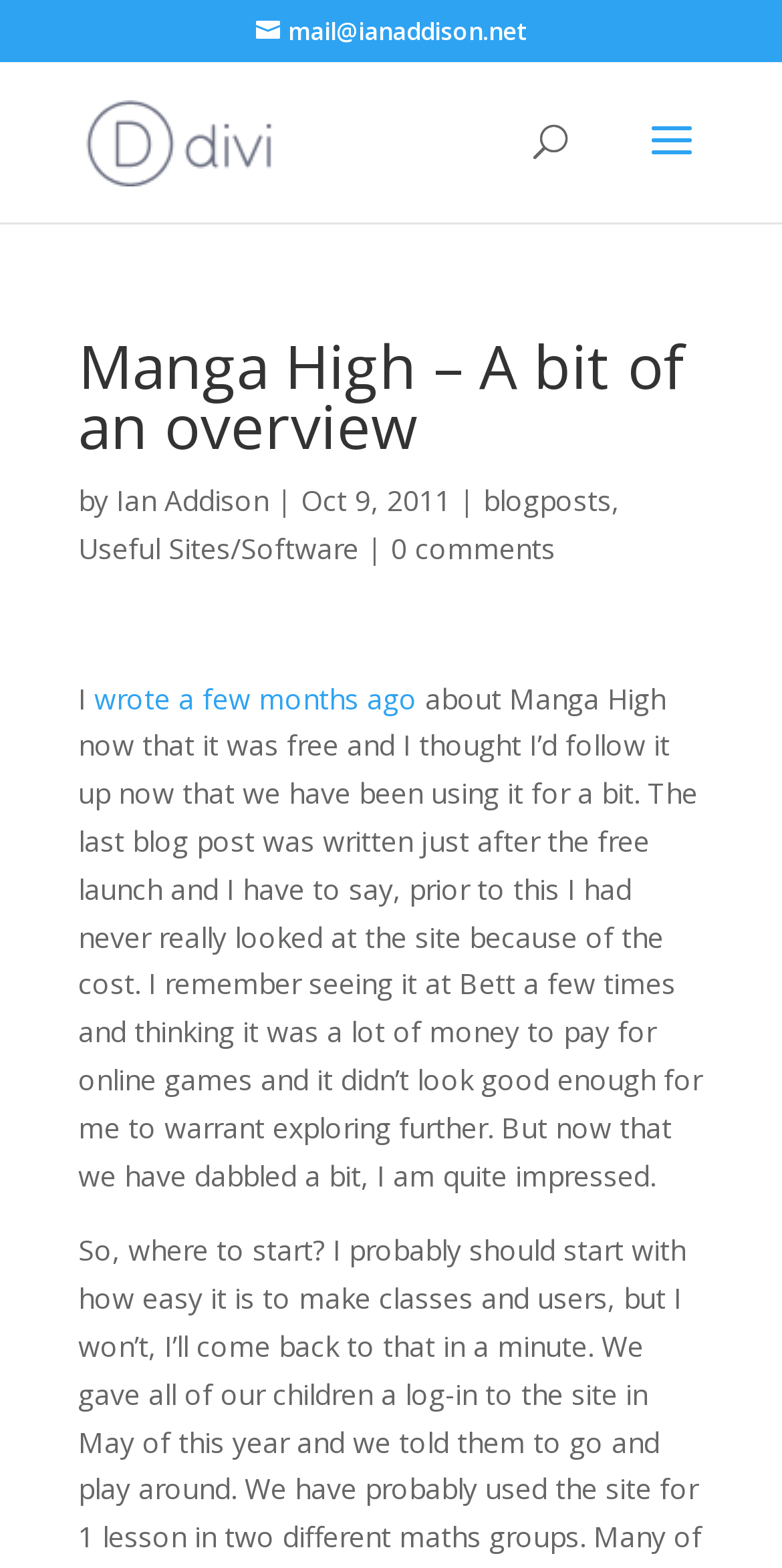Please find the bounding box for the UI element described by: "blogposts".

[0.618, 0.307, 0.782, 0.331]